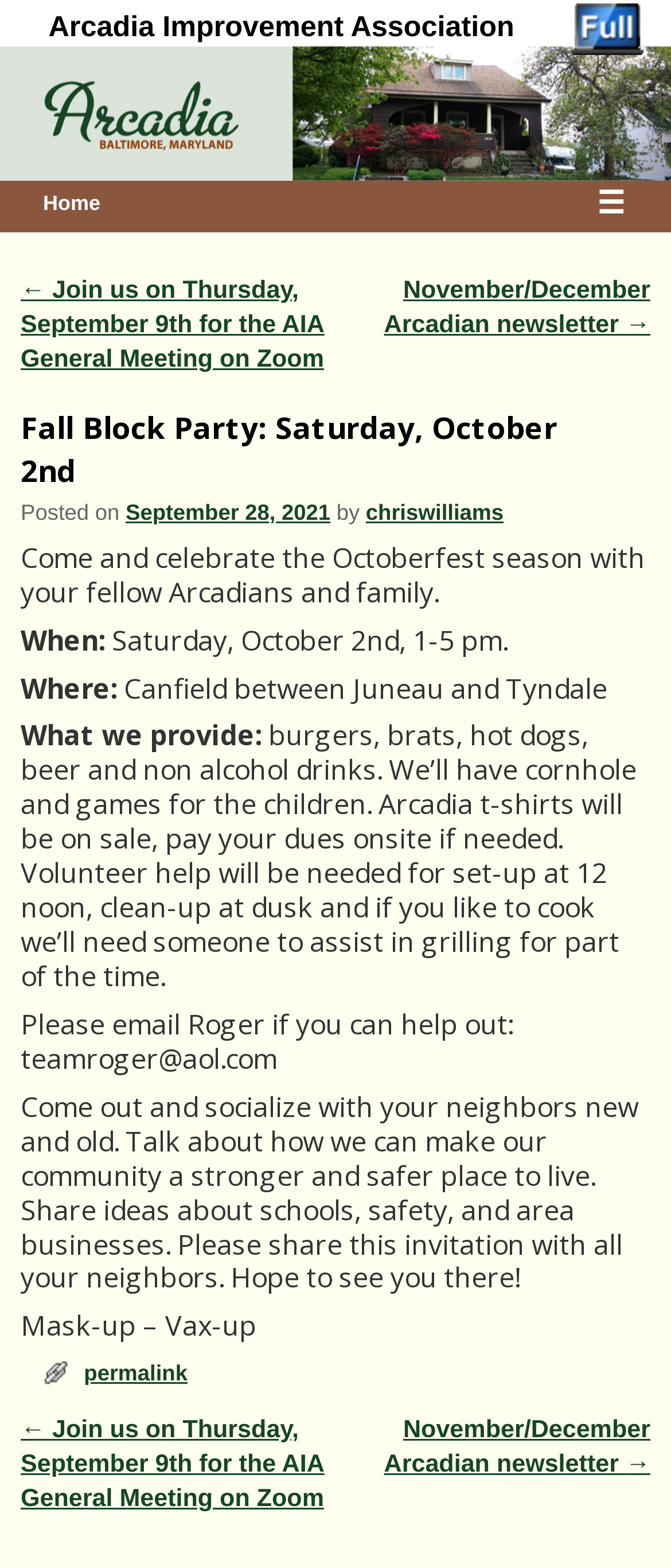Identify the bounding box coordinates of the specific part of the webpage to click to complete this instruction: "Click the 'Arcadia Improvement Association' link".

[0.072, 0.006, 0.766, 0.027]